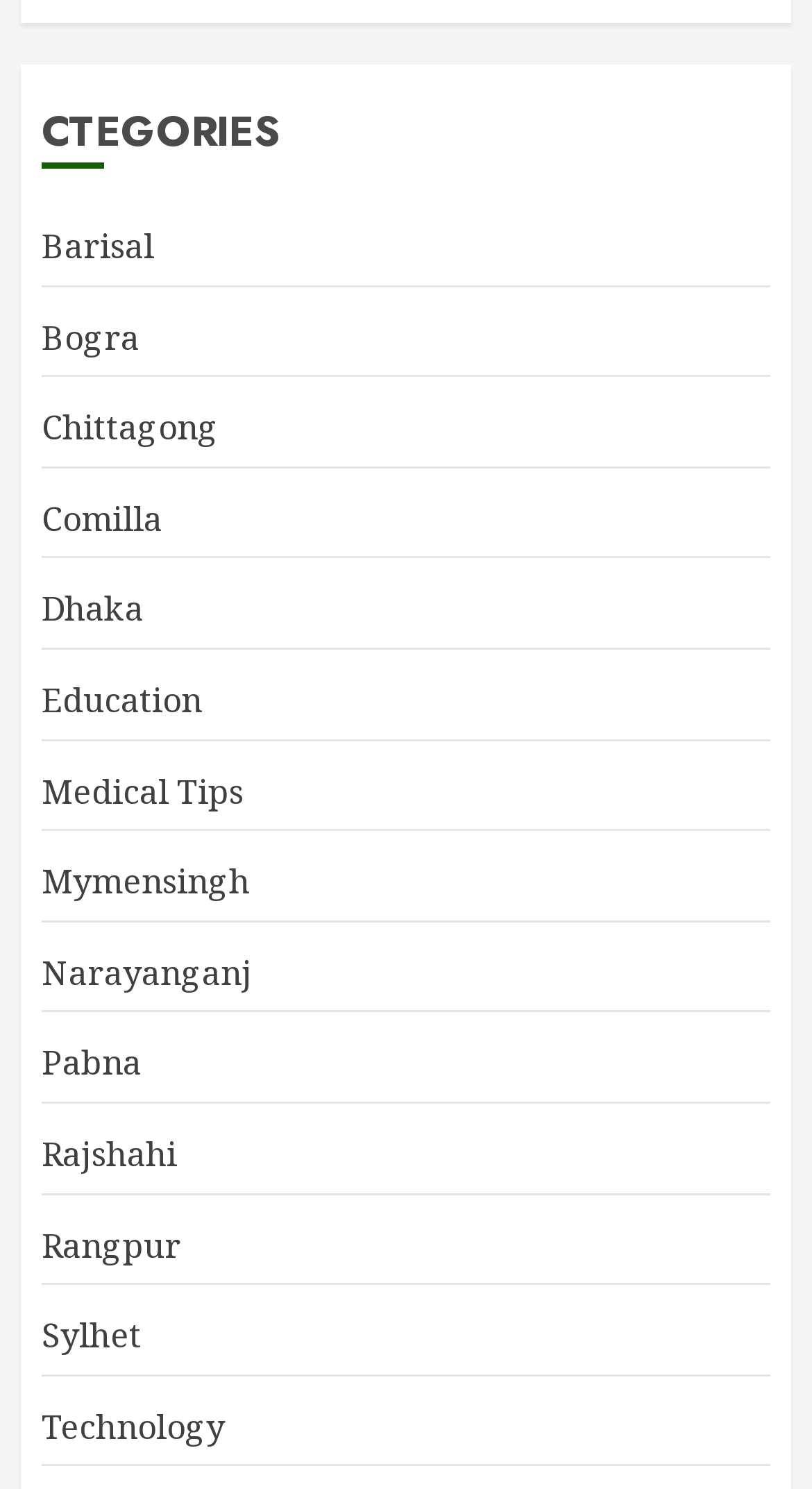What is the last category listed?
Answer the question with as much detail as you can, using the image as a reference.

The last category listed is 'Technology' which is a link element located at the bottom of the webpage, indicated by its y1 coordinate being 0.942.